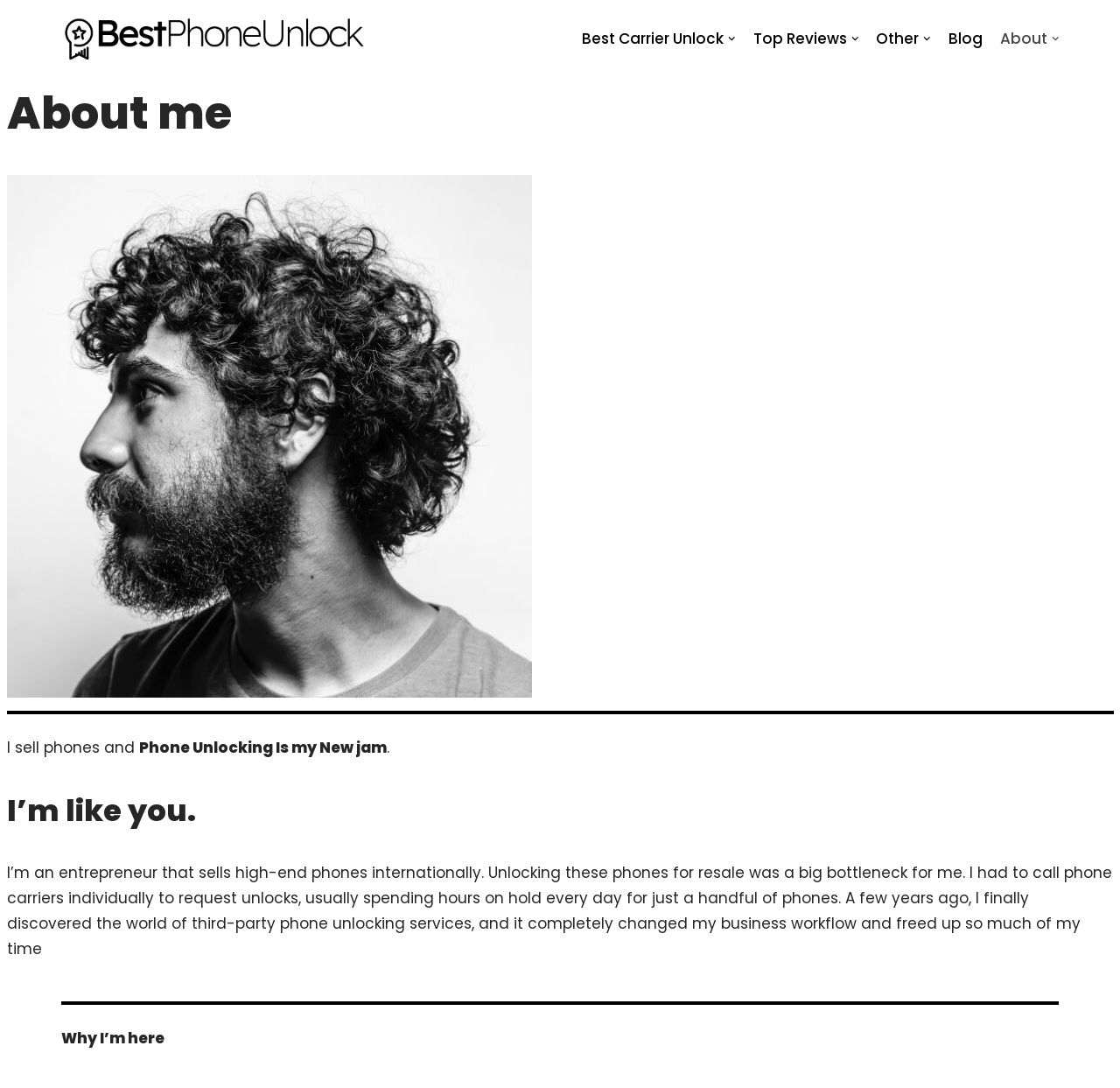What is the author's experience with phone unlocking?
Based on the visual information, provide a detailed and comprehensive answer.

I found this information by reading the text in the 'About me' section, where the author describes their experience of having to call phone carriers individually to request unlocks, usually spending hours on hold every day.